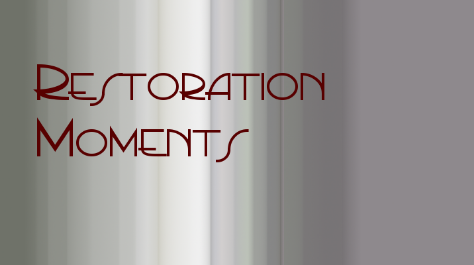Use a single word or phrase to answer the question:
What atmosphere does the image evoke?

Serene and contemplative